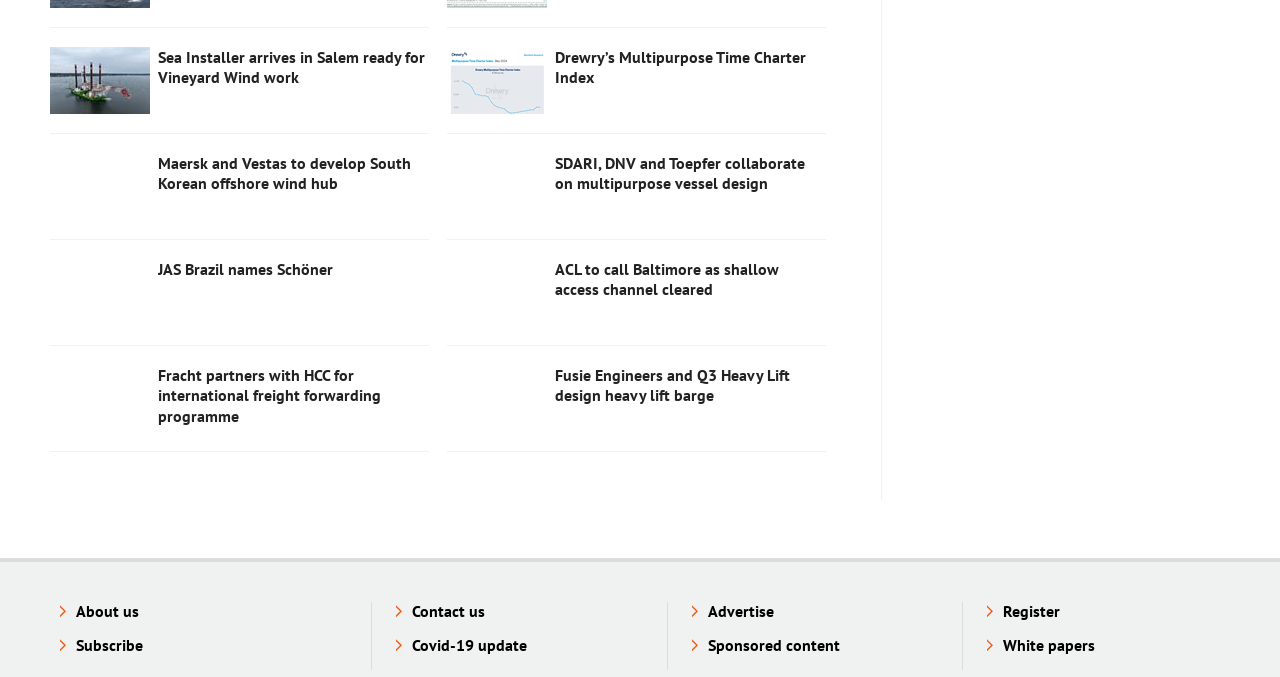Determine the bounding box coordinates for the clickable element to execute this instruction: "Subscribe to the newsletter". Provide the coordinates as four float numbers between 0 and 1, i.e., [left, top, right, bottom].

[0.059, 0.938, 0.112, 0.968]